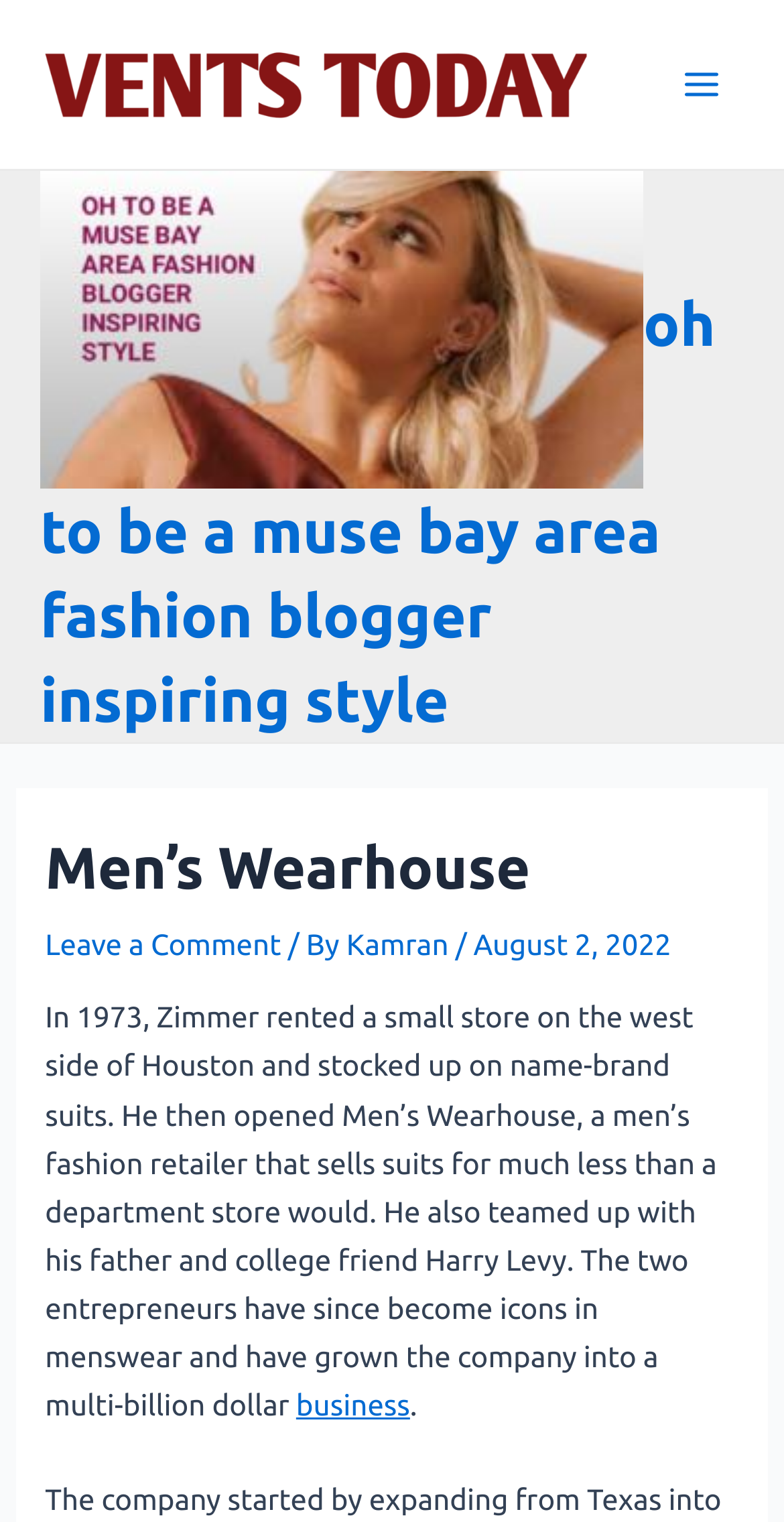Identify the bounding box of the HTML element described as: "business".

[0.378, 0.911, 0.523, 0.934]